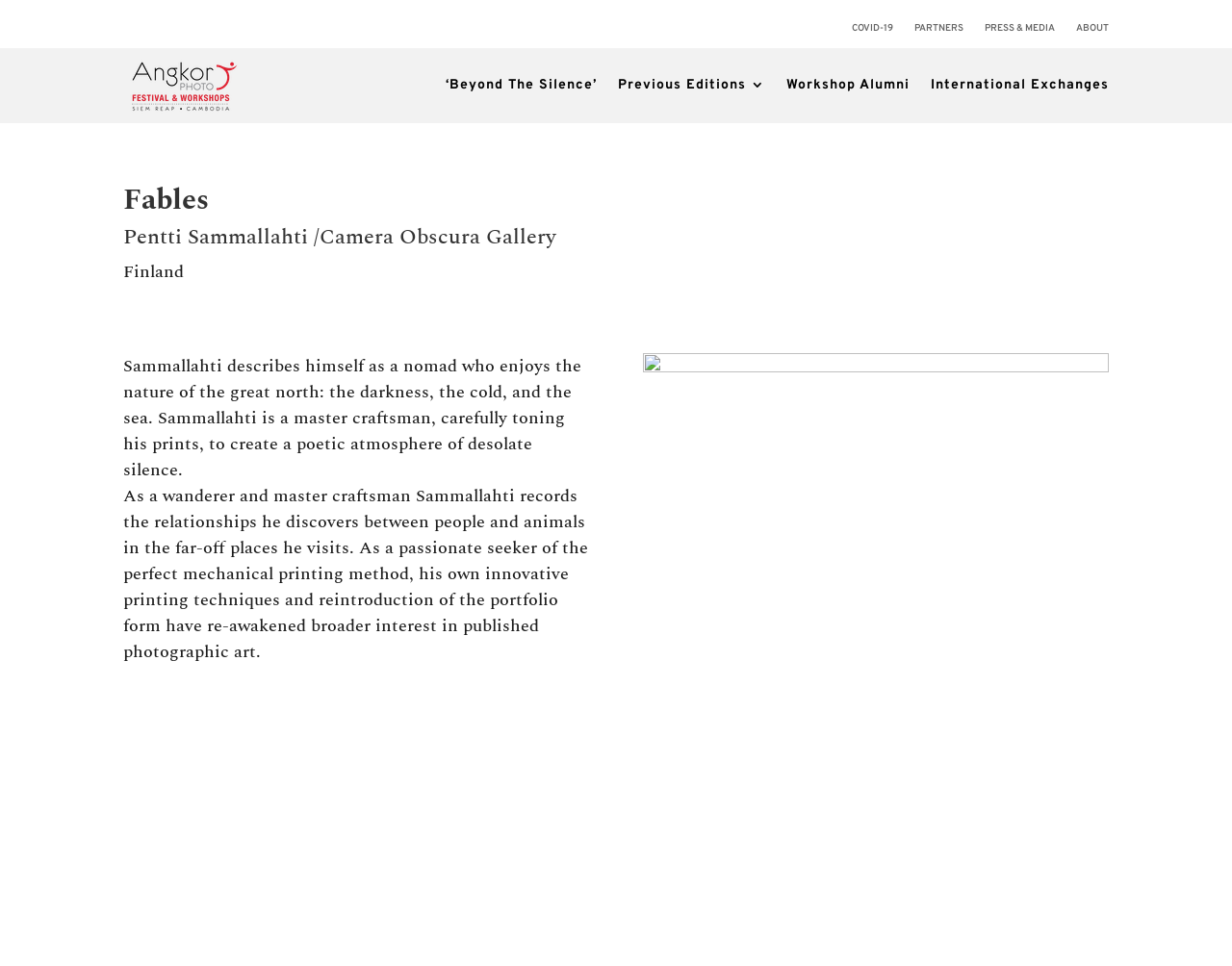Identify the bounding box coordinates for the region of the element that should be clicked to carry out the instruction: "Explore previous editions". The bounding box coordinates should be four float numbers between 0 and 1, i.e., [left, top, right, bottom].

[0.502, 0.05, 0.621, 0.127]